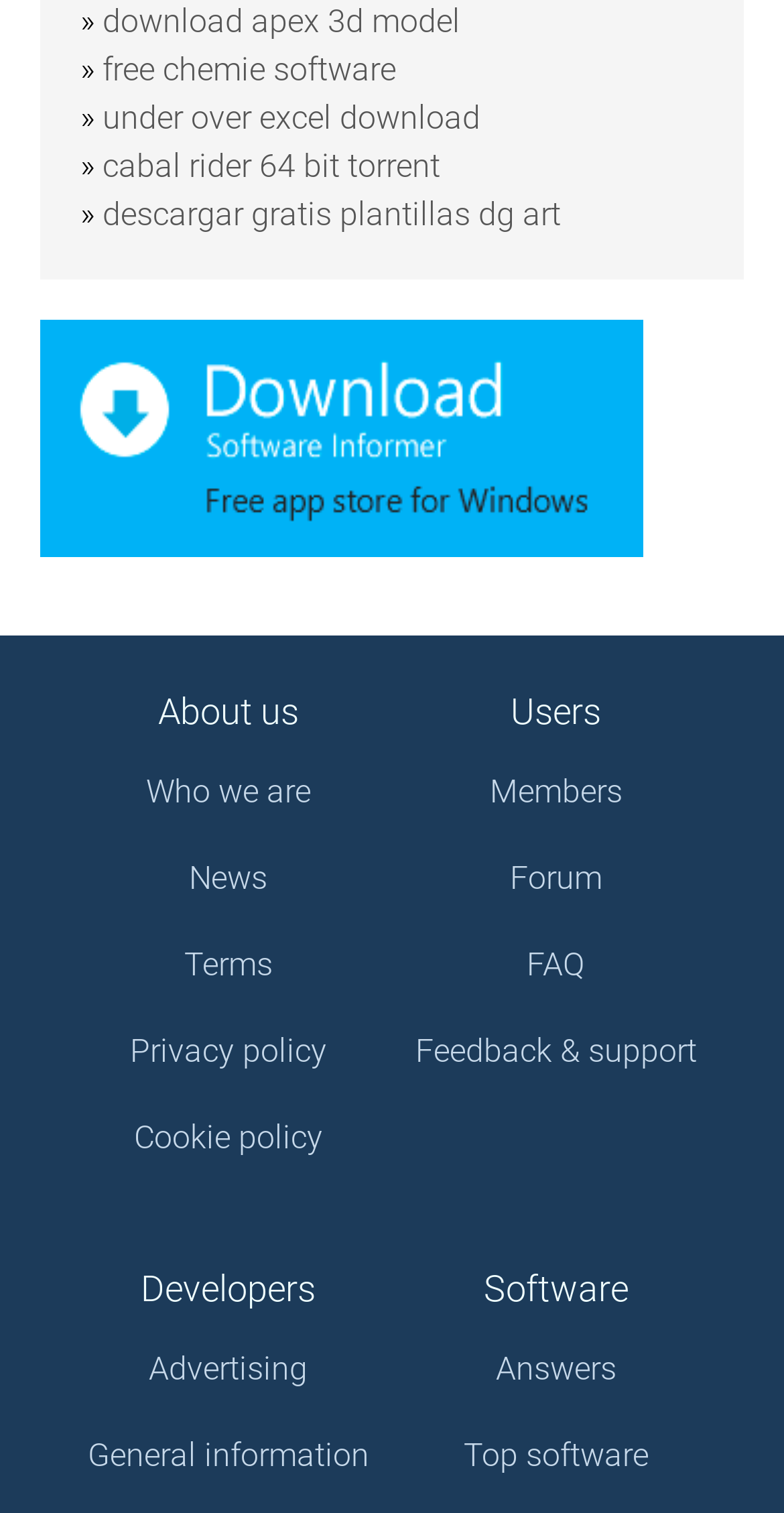What is the topmost link on the webpage? Refer to the image and provide a one-word or short phrase answer.

download apex 3d model